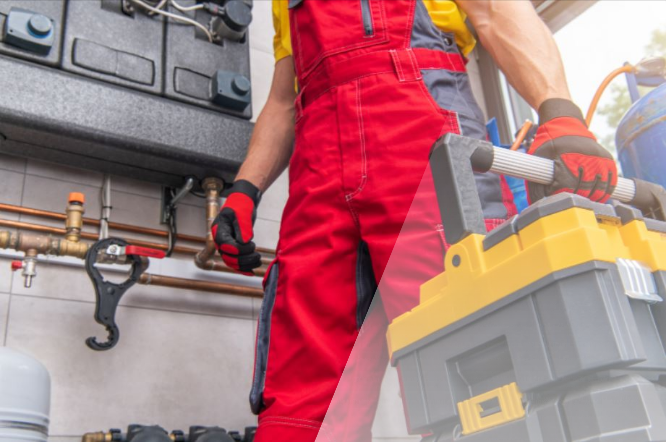Craft a thorough explanation of what is depicted in the image.

The image features a skilled HVAC technician dressed in vibrant red overalls, showcasing both professionalism and readiness for work. The technician is positioned in a well-equipped mechanical environment, surrounded by visible plumbing and HVAC components, indicating their expertise in handling complex systems. In one hand, they are gripping a toolbox, highlighting their preparedness to tackle maintenance or repair tasks. The background includes pipes and fixtures, suggesting an active job site, emphasizing the technician's role in providing reliable HVAC services. Overall, this scene captures the essence of hands-on service in the heating, ventilation, and air conditioning industry.